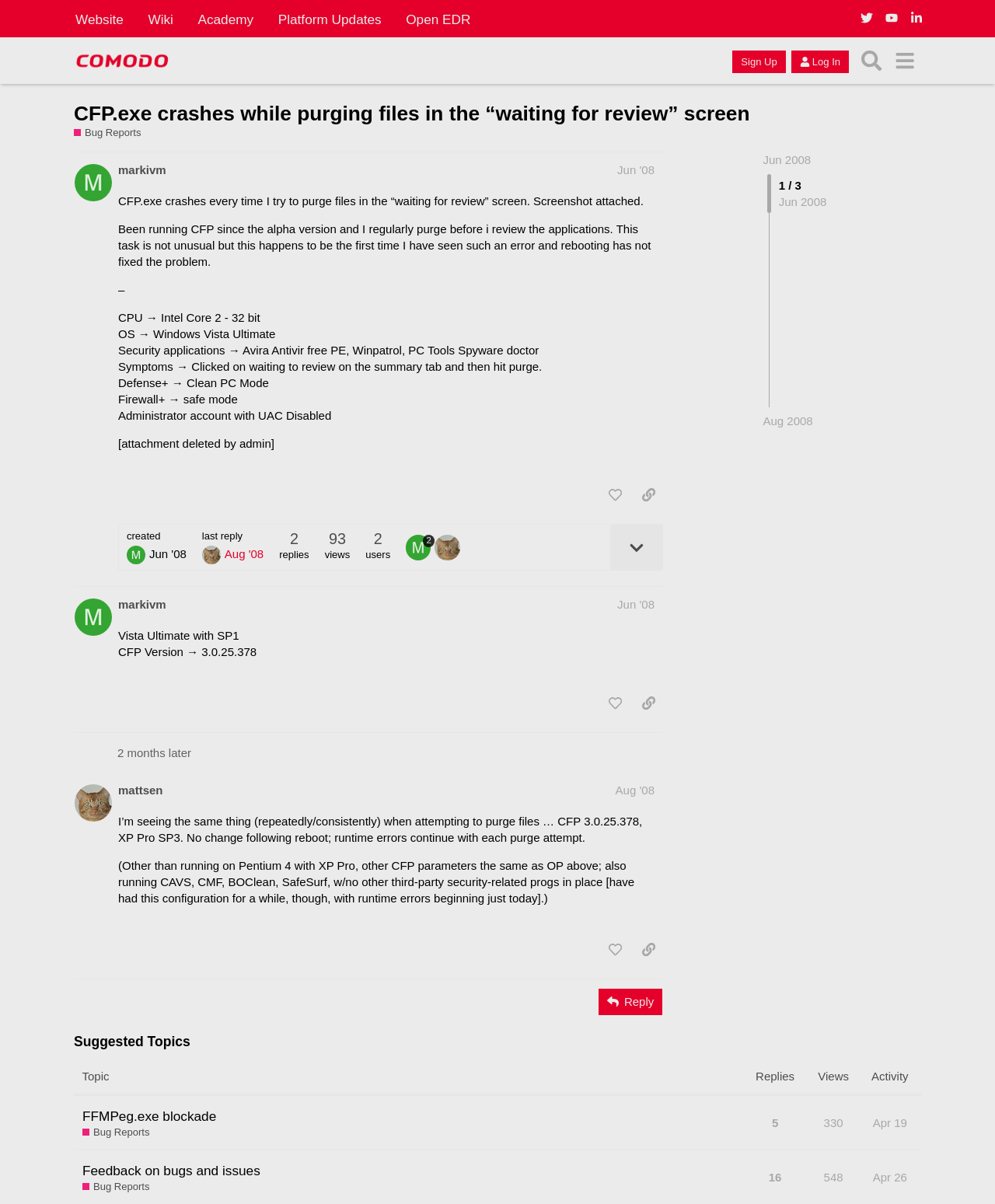Please find the bounding box coordinates of the element that you should click to achieve the following instruction: "Read the blog post about 'Machu Picchu'". The coordinates should be presented as four float numbers between 0 and 1: [left, top, right, bottom].

None